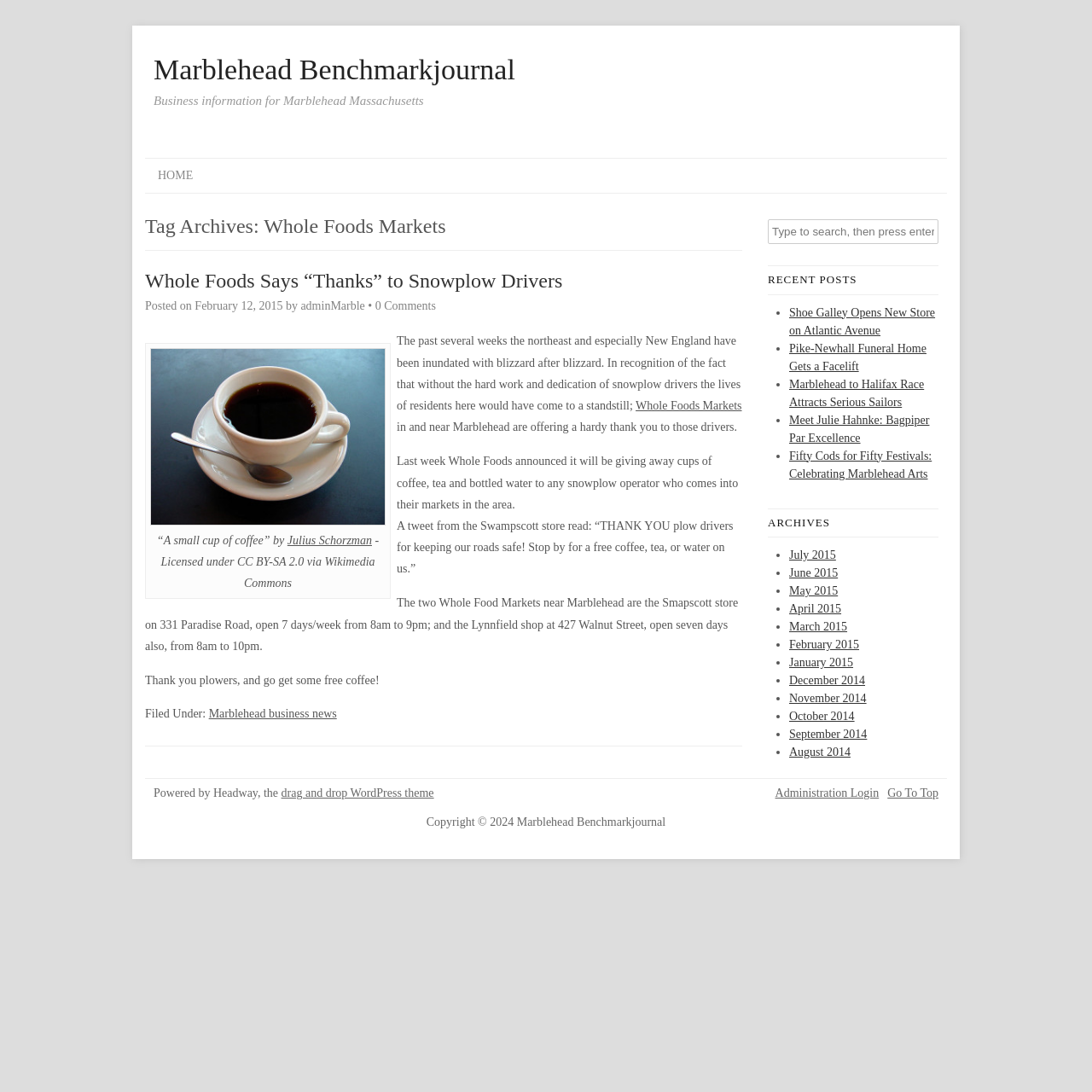Please provide a comprehensive response to the question based on the details in the image: What is the author of the article?

The article mentions 'by adminMarble' at the end of the post, indicating that adminMarble is the author of the article.